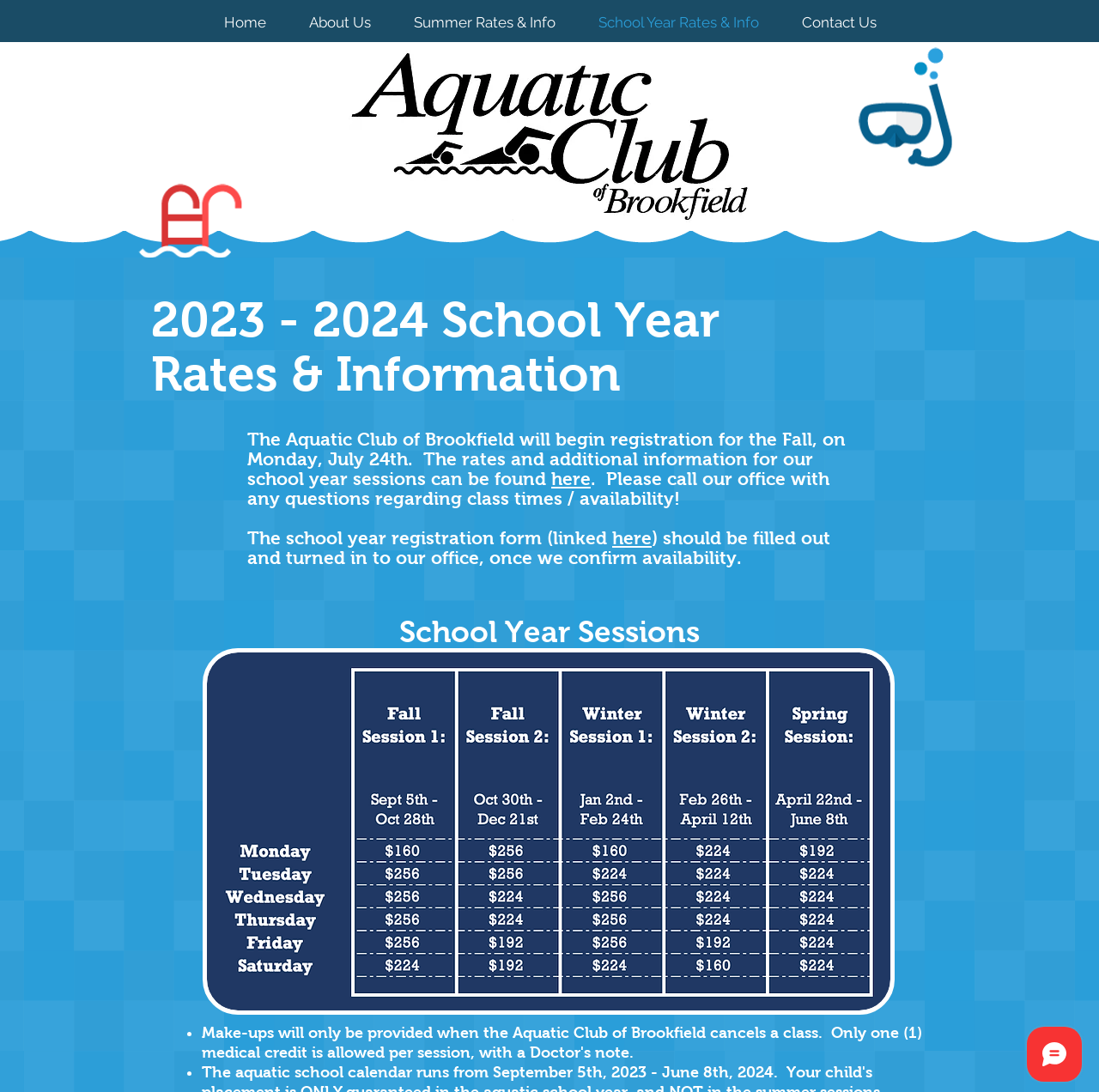Construct a thorough caption encompassing all aspects of the webpage.

The webpage is about the Aquatic Club of Brookfield, specifically focusing on school year rates and information. At the top, there is a navigation menu with five links: Home, About Us, Summer Rates & Info, School Year Rates & Info, and Contact Us. 

To the right of the navigation menu, there is a link with no text. Below the navigation menu, the Aquatic Club logo is displayed. 

The main content of the webpage is divided into three sections. The first section has a heading that reads "2023 - 2024 School Year Rates & Information" and provides information about the registration process for the fall season, including a link to the school year registration form. 

Below this section, there is another heading titled "School Year Sessions" followed by an image related to school year sessions. 

At the bottom of the page, there are two bullet points, but their contents are not specified.